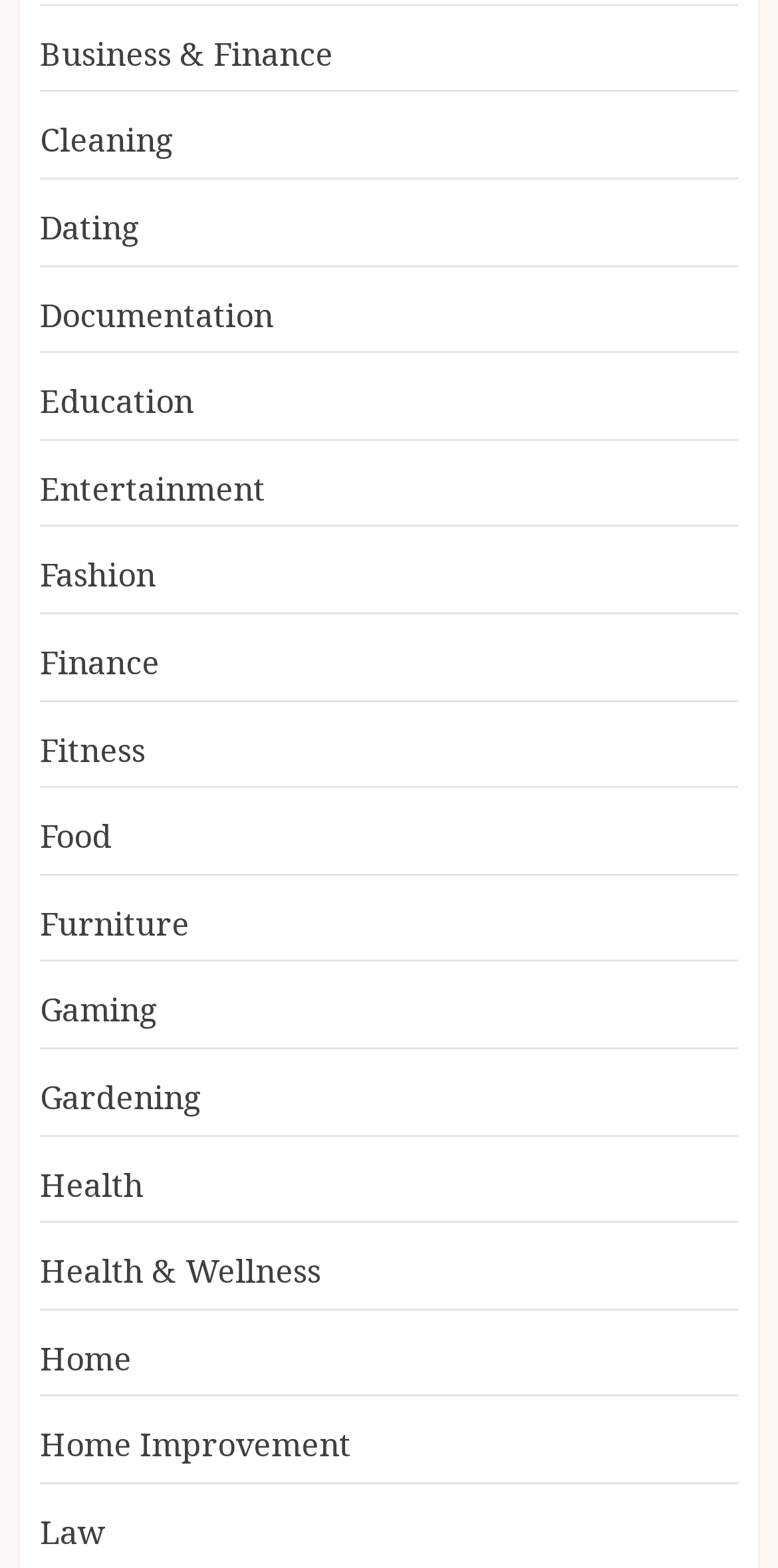What is the category located at the top-left corner?
Please provide a detailed and comprehensive answer to the question.

By analyzing the bounding box coordinates, I can determine the vertical positions of the elements. The element with the smallest y1 value is the one located at the top-left corner, which is the 'Business & Finance' link.